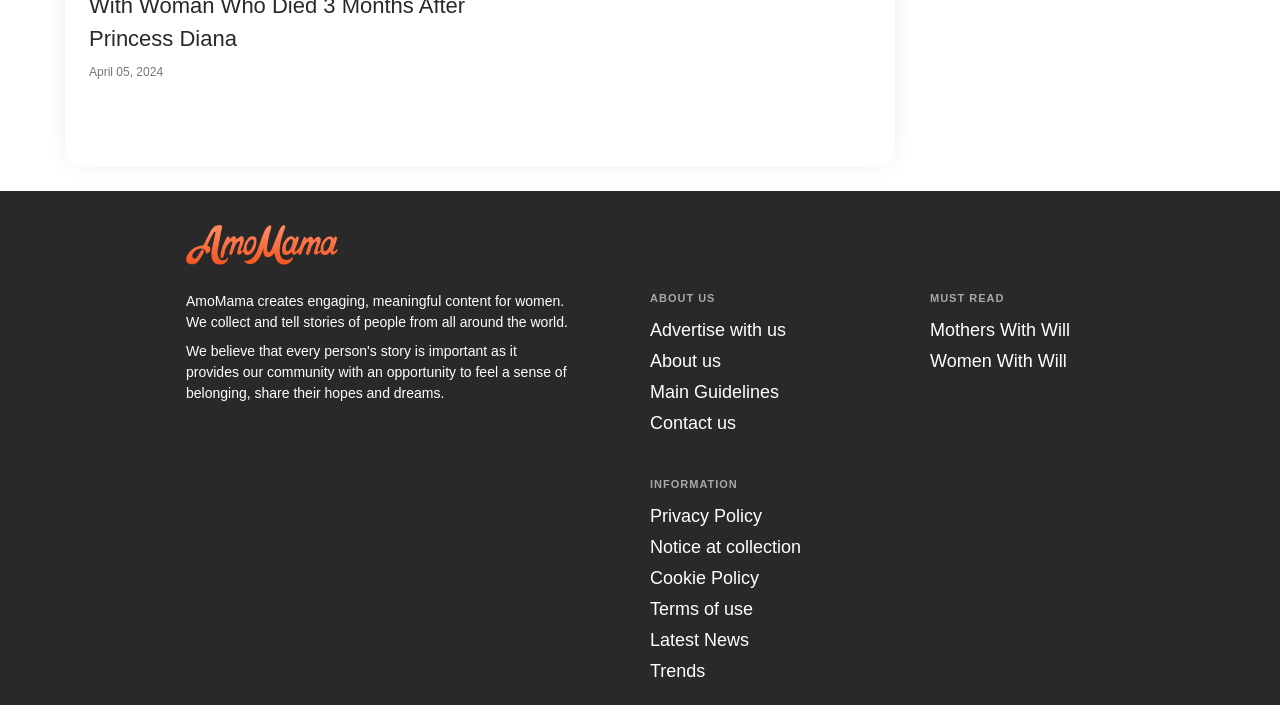Please provide a detailed answer to the question below based on the screenshot: 
What is the date displayed on the webpage?

The date 'April 05, 2024' is displayed on the webpage, which can be found in the StaticText element with bounding box coordinates [0.07, 0.092, 0.127, 0.112].